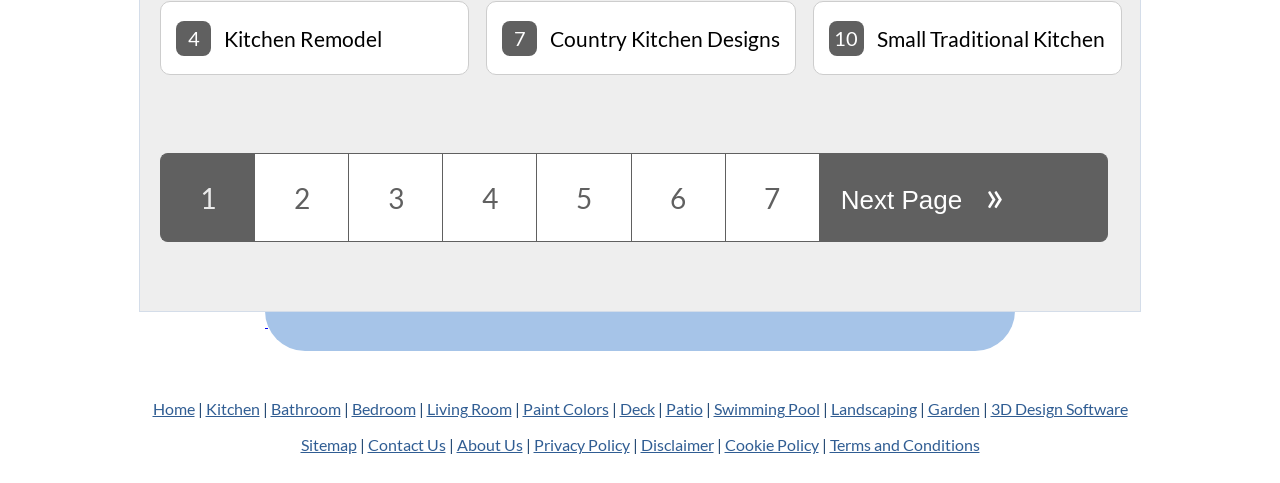Provide a one-word or one-phrase answer to the question:
How many 'Next Page' buttons are there on the page?

1